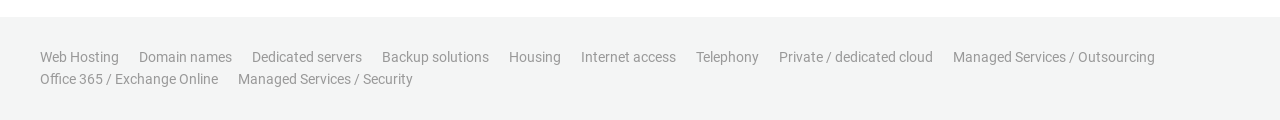What is the last link on the top row?
Answer with a single word or phrase, using the screenshot for reference.

Private / dedicated cloud